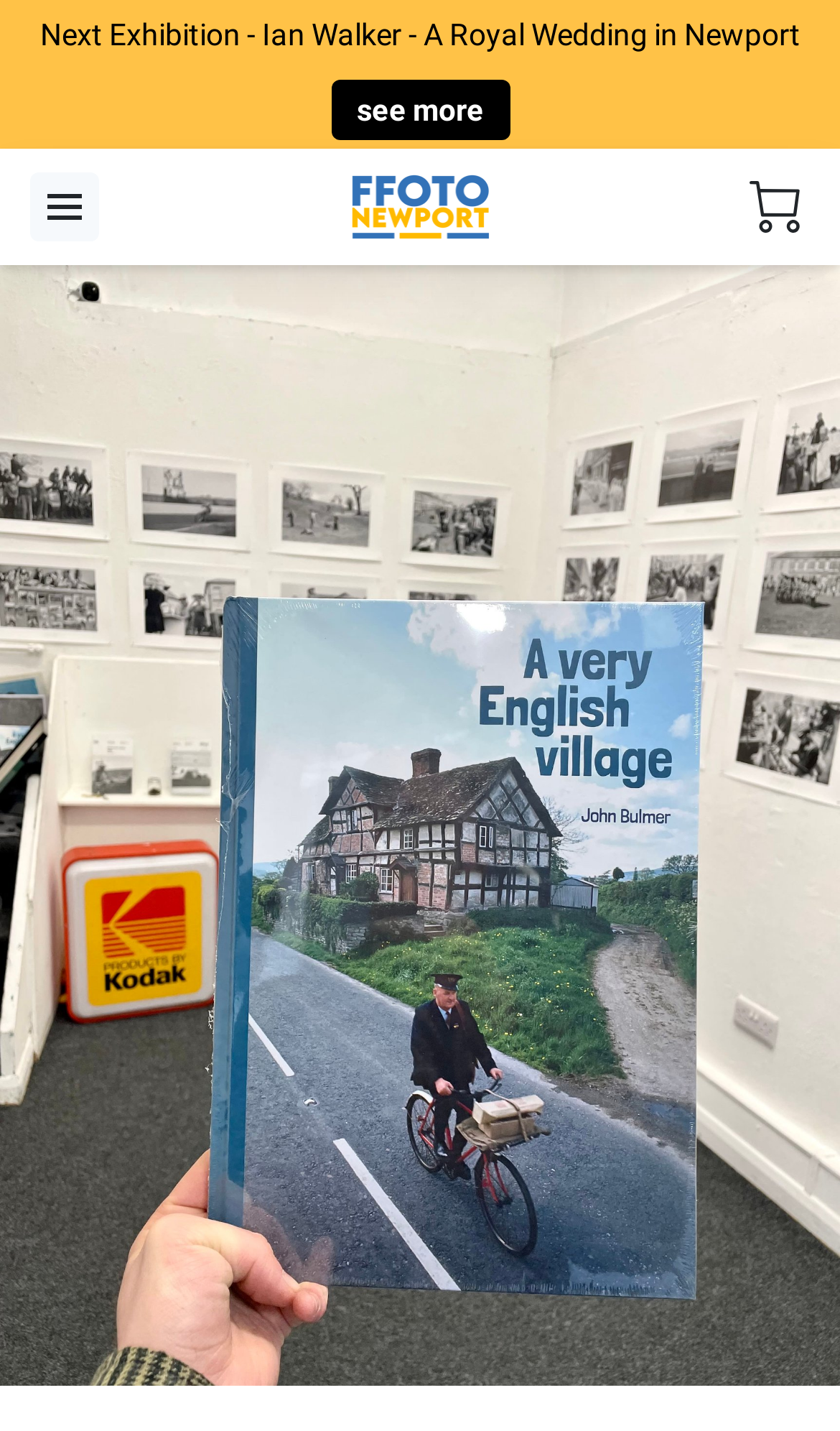Locate and provide the bounding box coordinates for the HTML element that matches this description: "title="Liaoning EO Technology Co.,Ltd"".

None